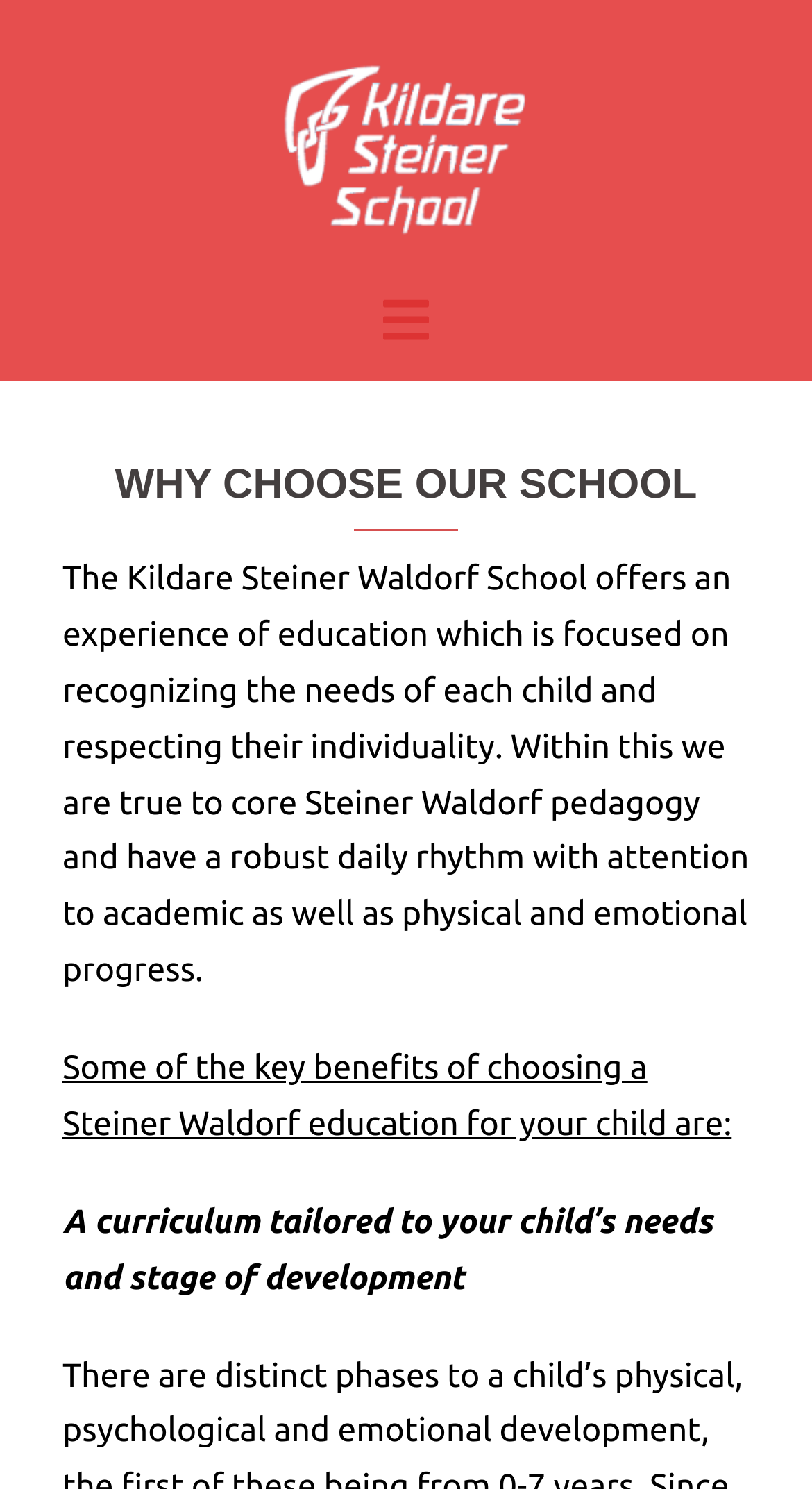From the details in the image, provide a thorough response to the question: What is the position of the image relative to the heading?

The position of the image relative to the heading can be determined by comparing their y1 and y2 coordinates. The image has a y2 coordinate of 0.232, while the heading has a y1 coordinate of 0.31, which means the image is above the heading.